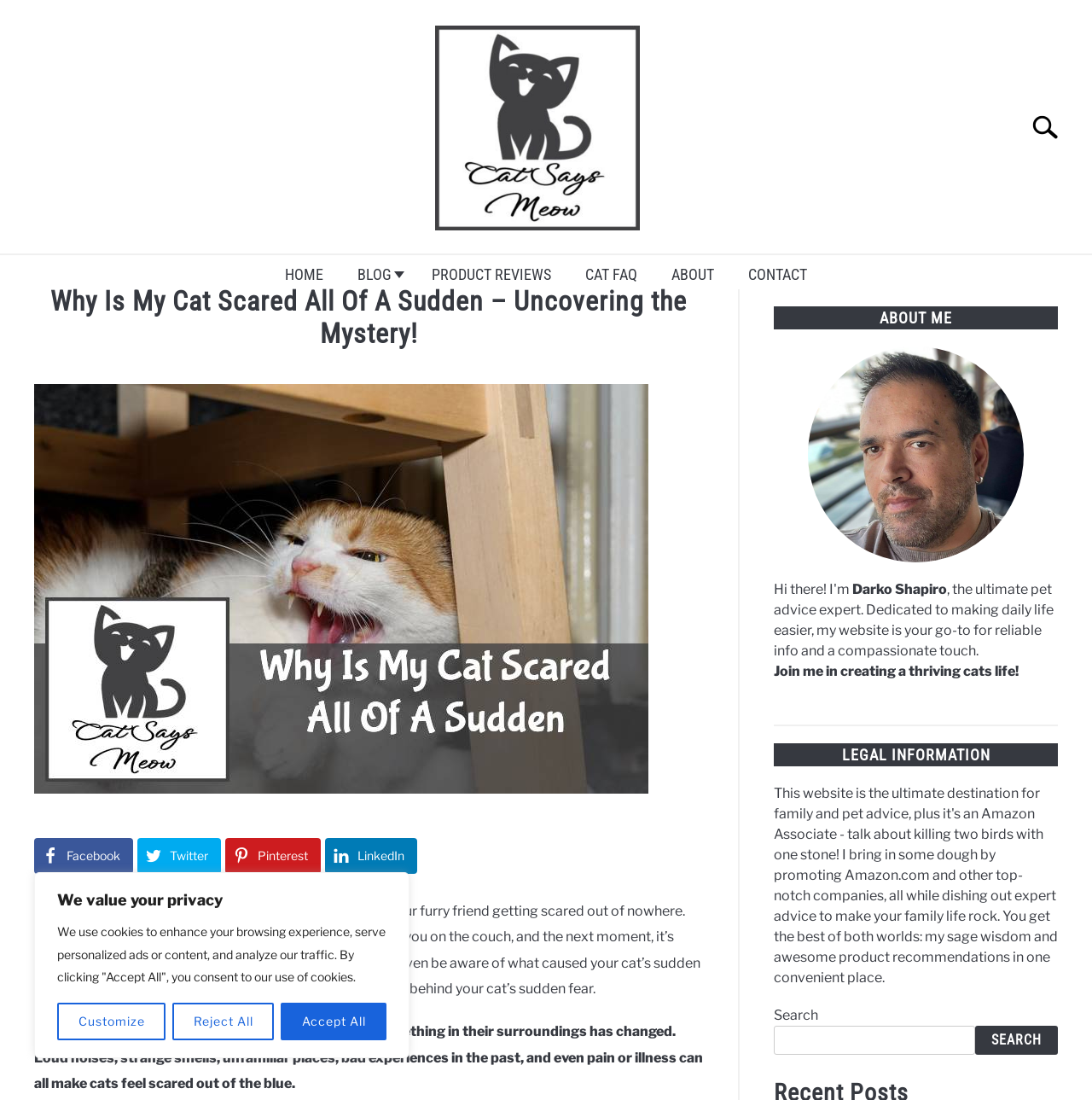Use a single word or phrase to answer the question:
What is the author's name?

Darko Shapiro